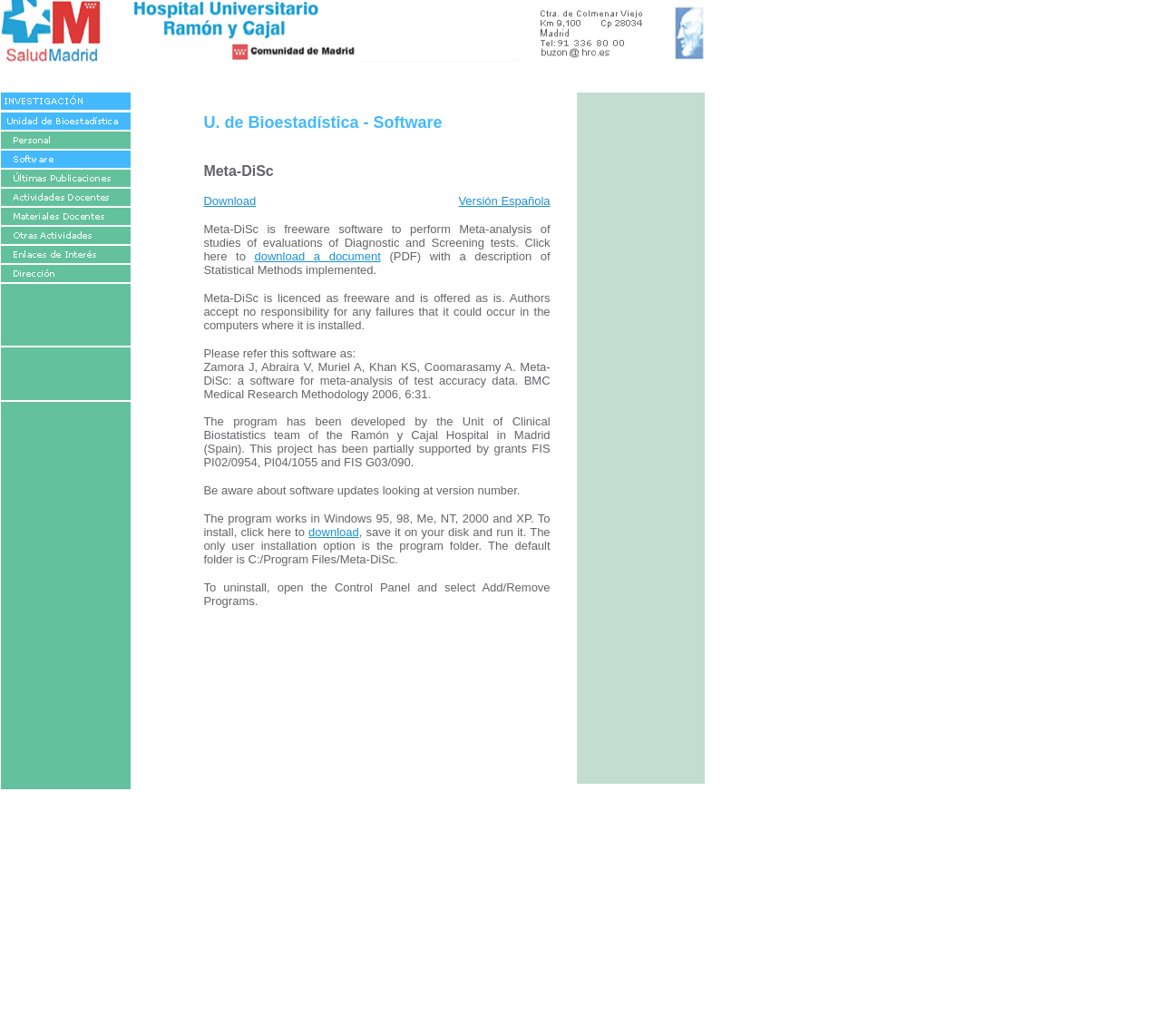Please provide a brief answer to the question using only one word or phrase: 
Who developed the software?

Unit of Clinical Biostatistics team